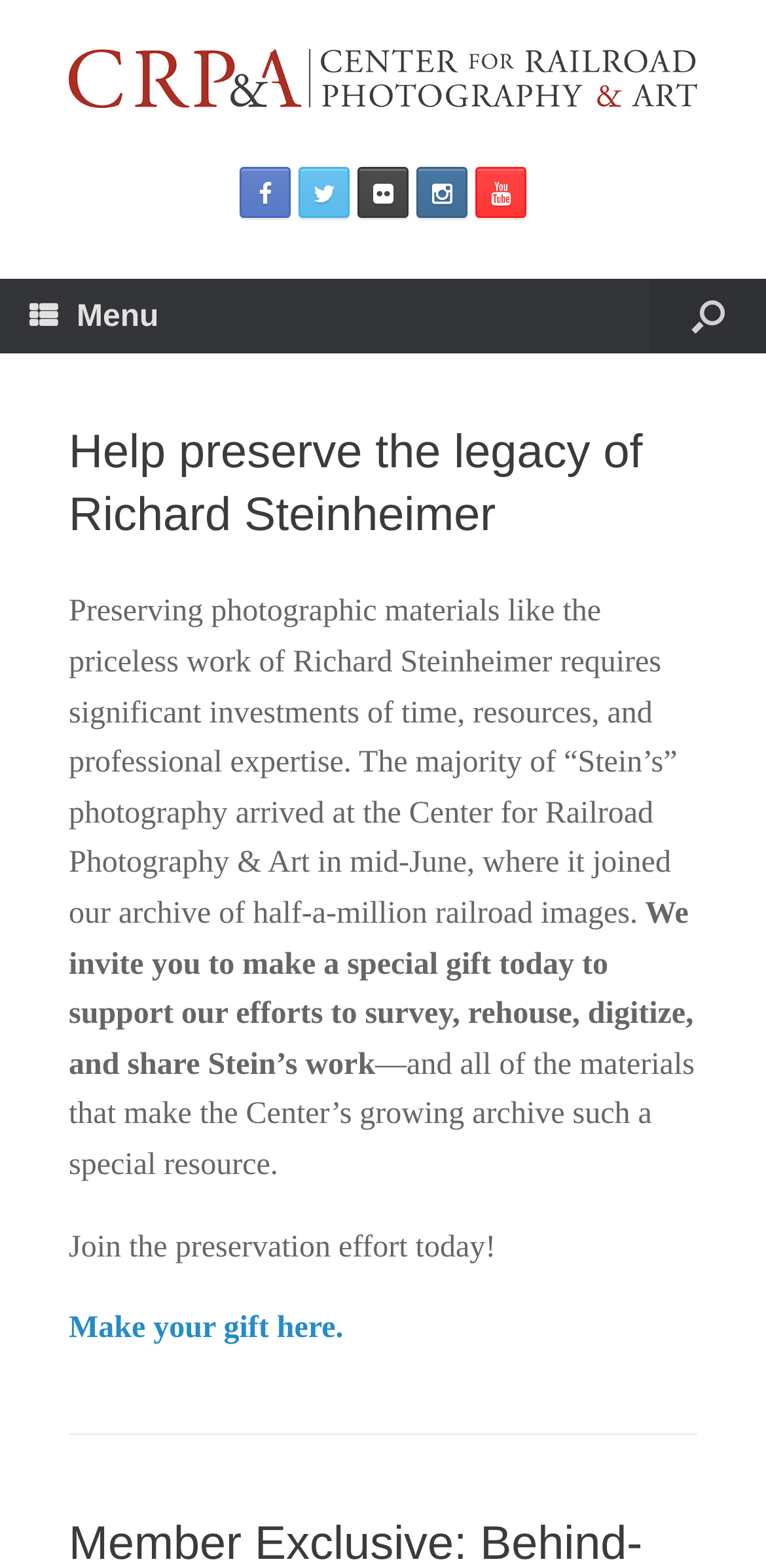Please determine the bounding box coordinates for the UI element described here. Use the format (top-left x, top-left y, bottom-right x, bottom-right y) with values bounded between 0 and 1: Make your gift here.

[0.09, 0.837, 0.448, 0.858]